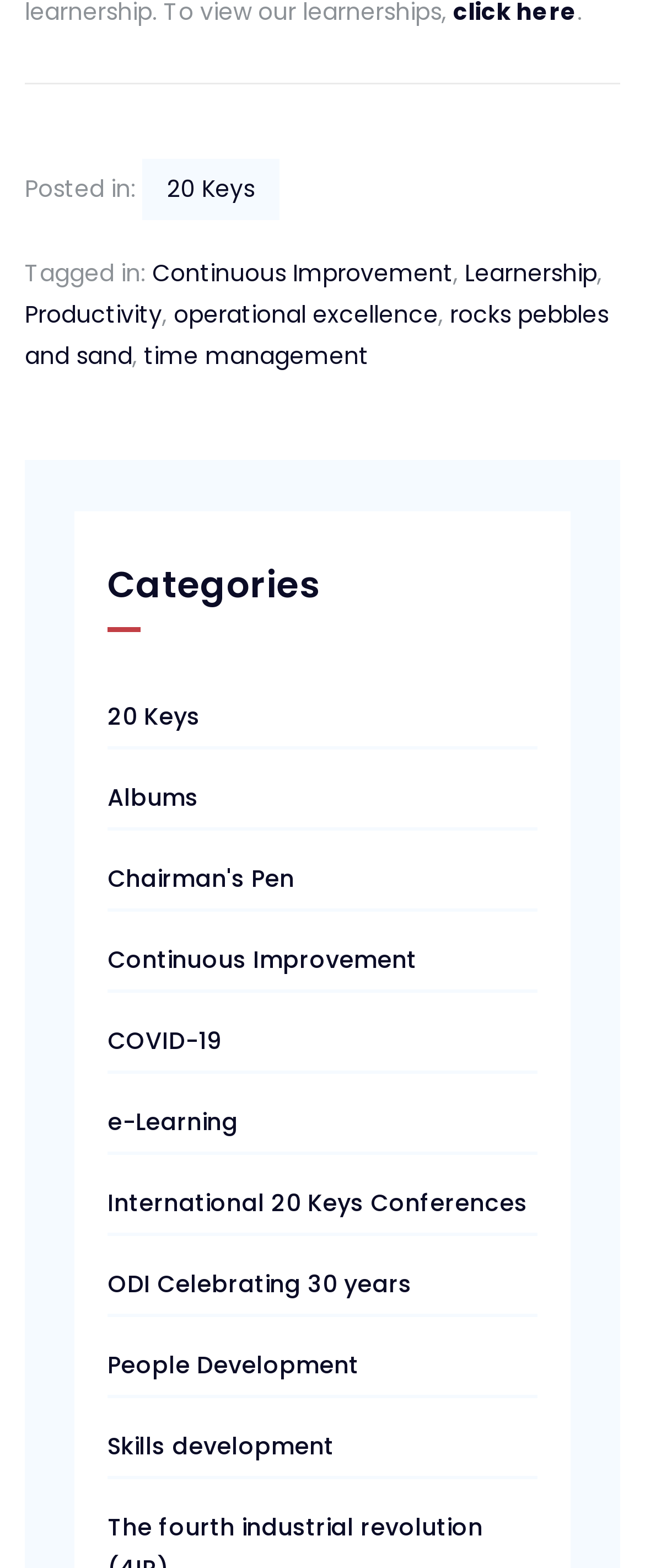Identify the bounding box coordinates of the part that should be clicked to carry out this instruction: "Learn about time management".

[0.223, 0.216, 0.572, 0.237]